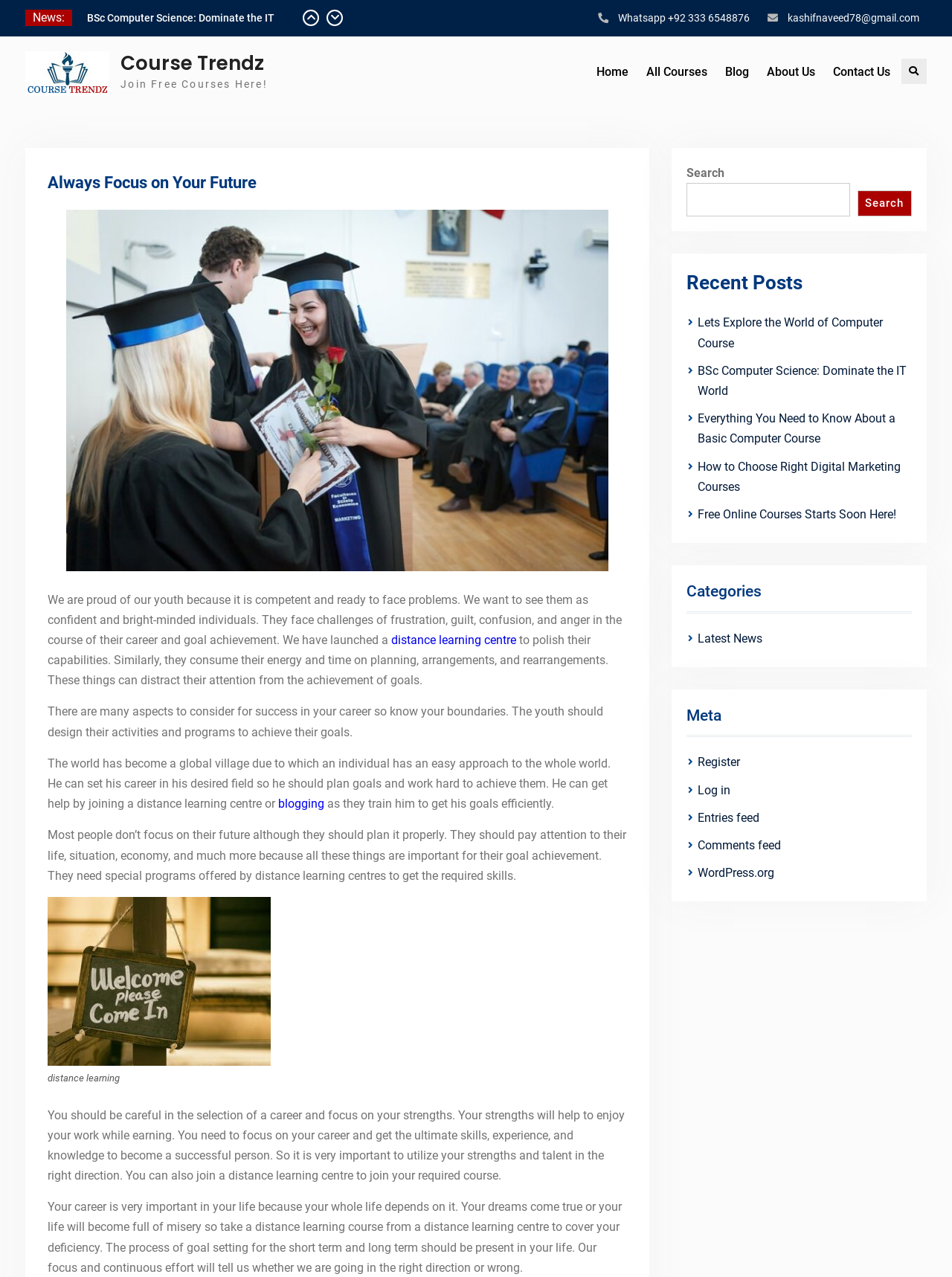Determine the bounding box coordinates of the clickable region to execute the instruction: "Contact us through Whatsapp". The coordinates should be four float numbers between 0 and 1, denoted as [left, top, right, bottom].

[0.649, 0.007, 0.787, 0.021]